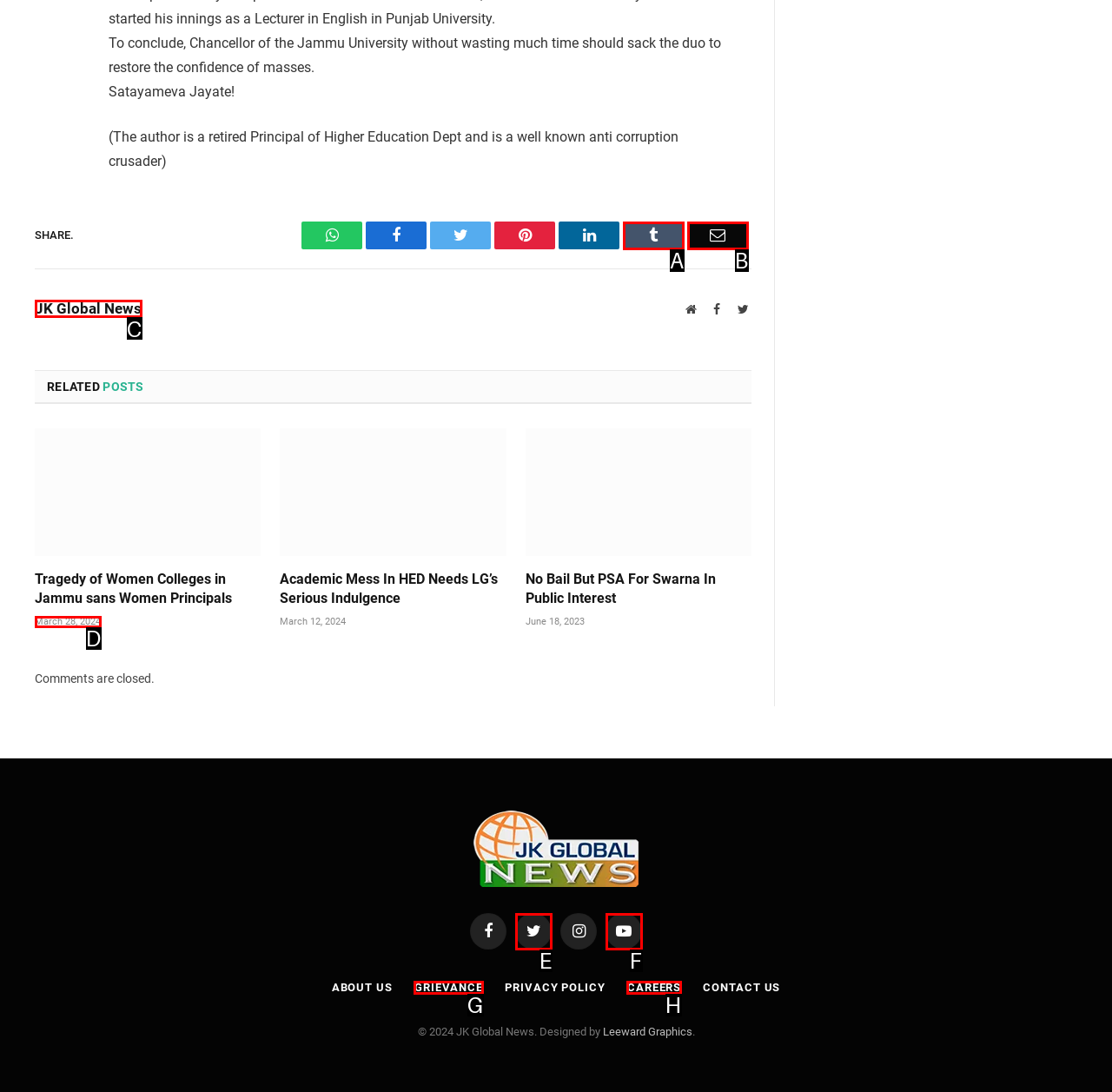From the given choices, identify the element that matches: March 28, 2024
Answer with the letter of the selected option.

D